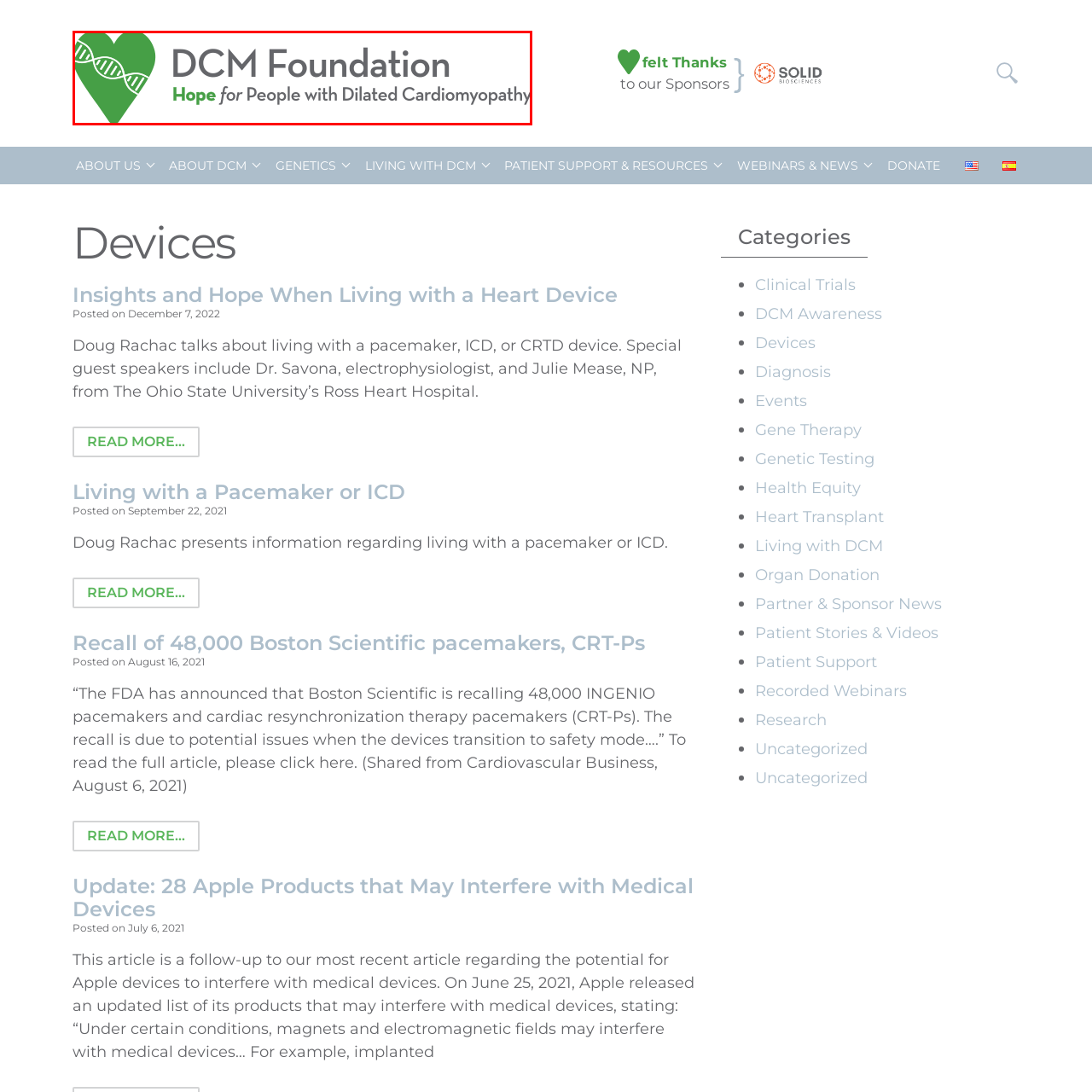Draft a detailed caption for the image located inside the red outline.

The image features the logo of the DCM Foundation, a nonprofit organization dedicated to providing support and resources for individuals affected by dilated cardiomyopathy (DCM). The logo includes a stylized green heart that incorporates a double helix design, symbolizing genetics and the foundation’s commitment to health and wellness. Accompanying the heart is the text "DCM Foundation," prominently displayed in a modern gray typeface, emphasizing the organization's identity. Below the foundation’s name, the word "Hope" is highlighted in green, conveying a message of optimism and support for those living with this heart condition. The overall design communicates a sense of care and advocacy aimed at improving the lives of individuals impacted by DCM.